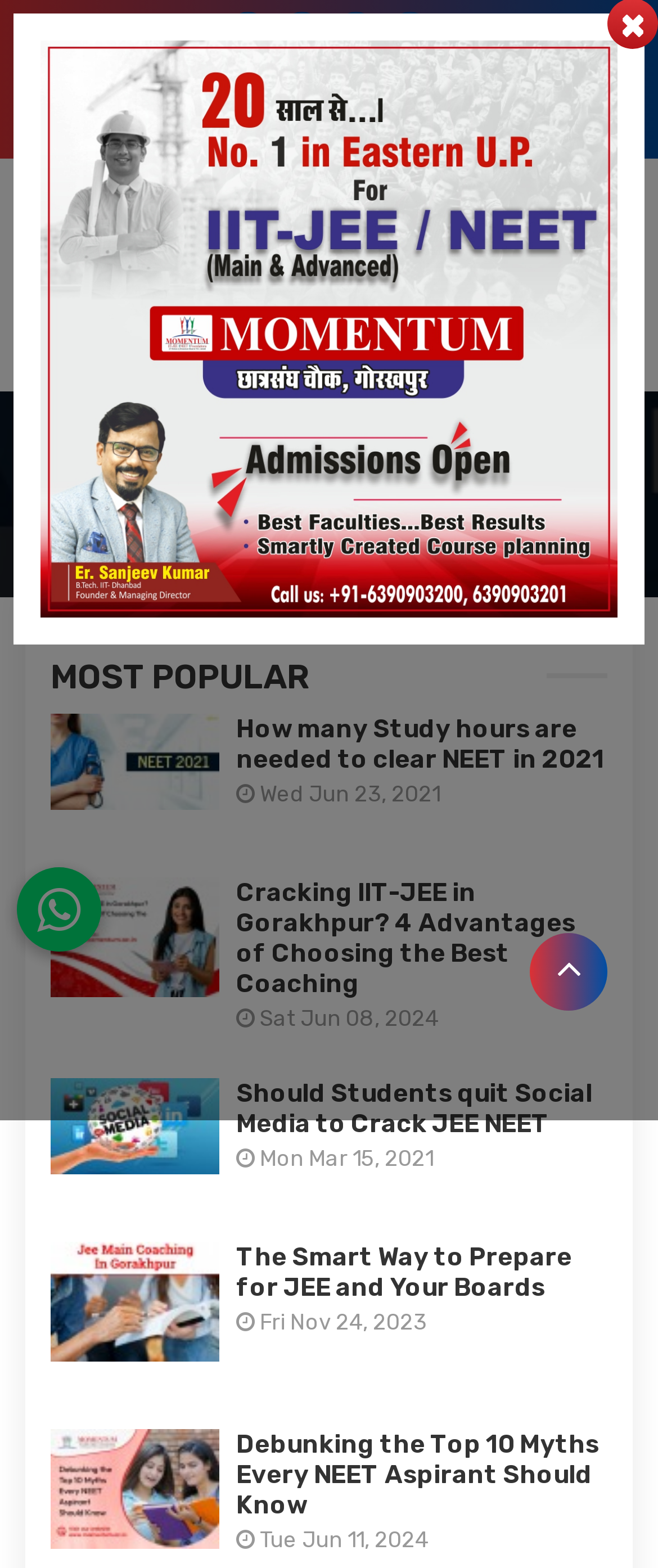Using the provided description Home, find the bounding box coordinates for the UI element. Provide the coordinates in (top-left x, top-left y, bottom-right x, bottom-right y) format, ensuring all values are between 0 and 1.

[0.064, 0.305, 0.174, 0.325]